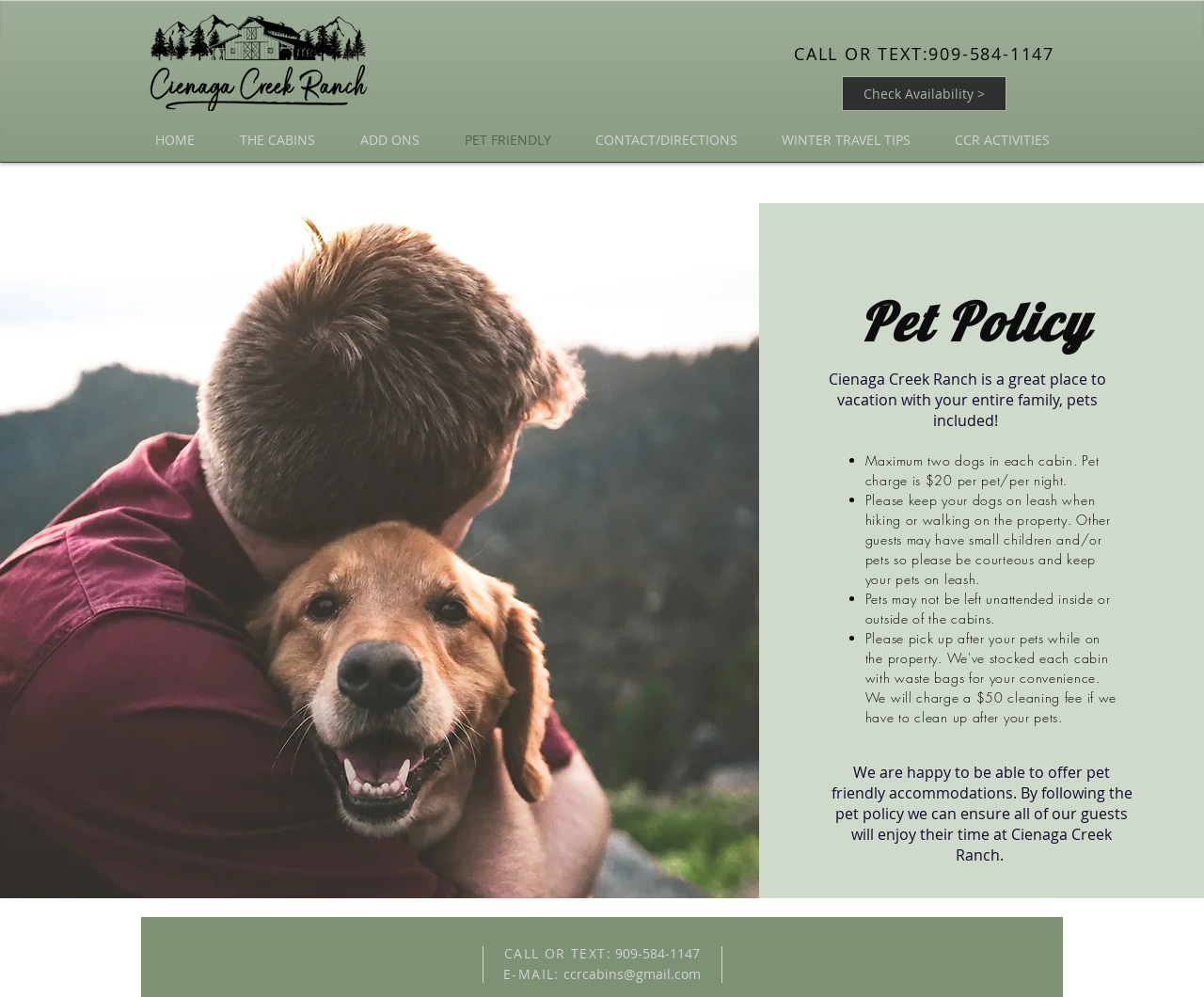Answer the question below using just one word or a short phrase: 
What is the phone number to call or text?

909-584-1147